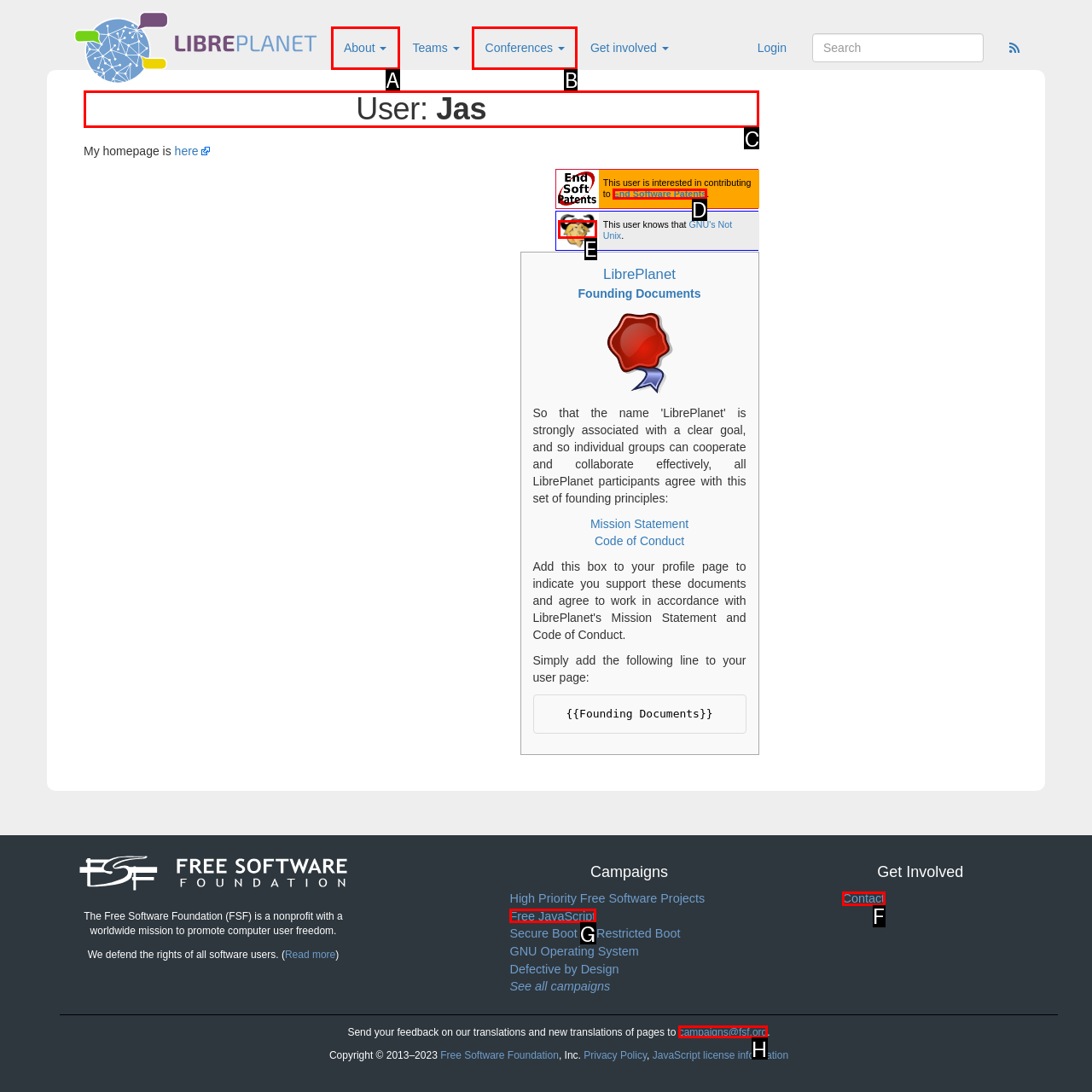Point out the letter of the HTML element you should click on to execute the task: Visit the GatherVerse community
Reply with the letter from the given options.

None